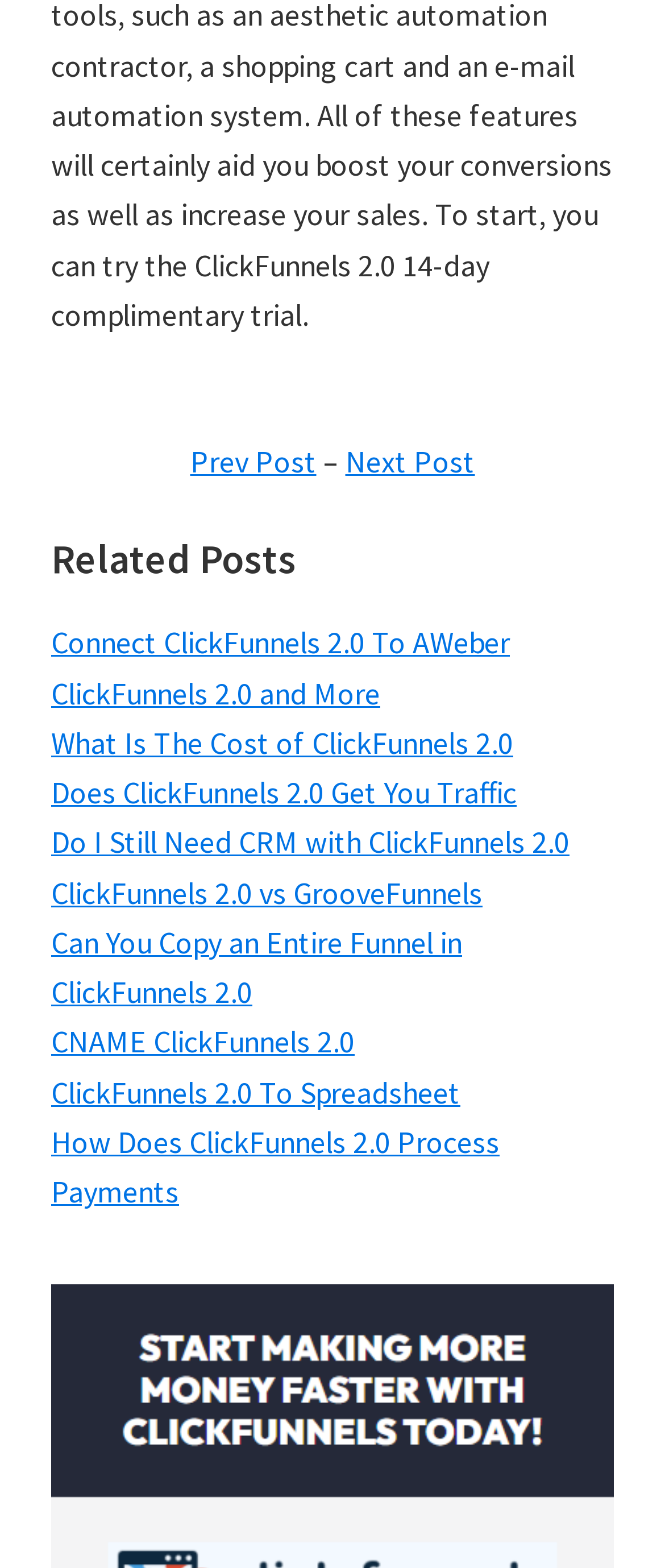Given the content of the image, can you provide a detailed answer to the question?
What is the purpose of the 'Primary Sidebar' section?

The 'Primary Sidebar' section is located at the bottom of the webpage and does not contain any specific information about ClickFunnels 2.0. It is likely that this section provides additional information or resources that are not directly related to the main content of the webpage.